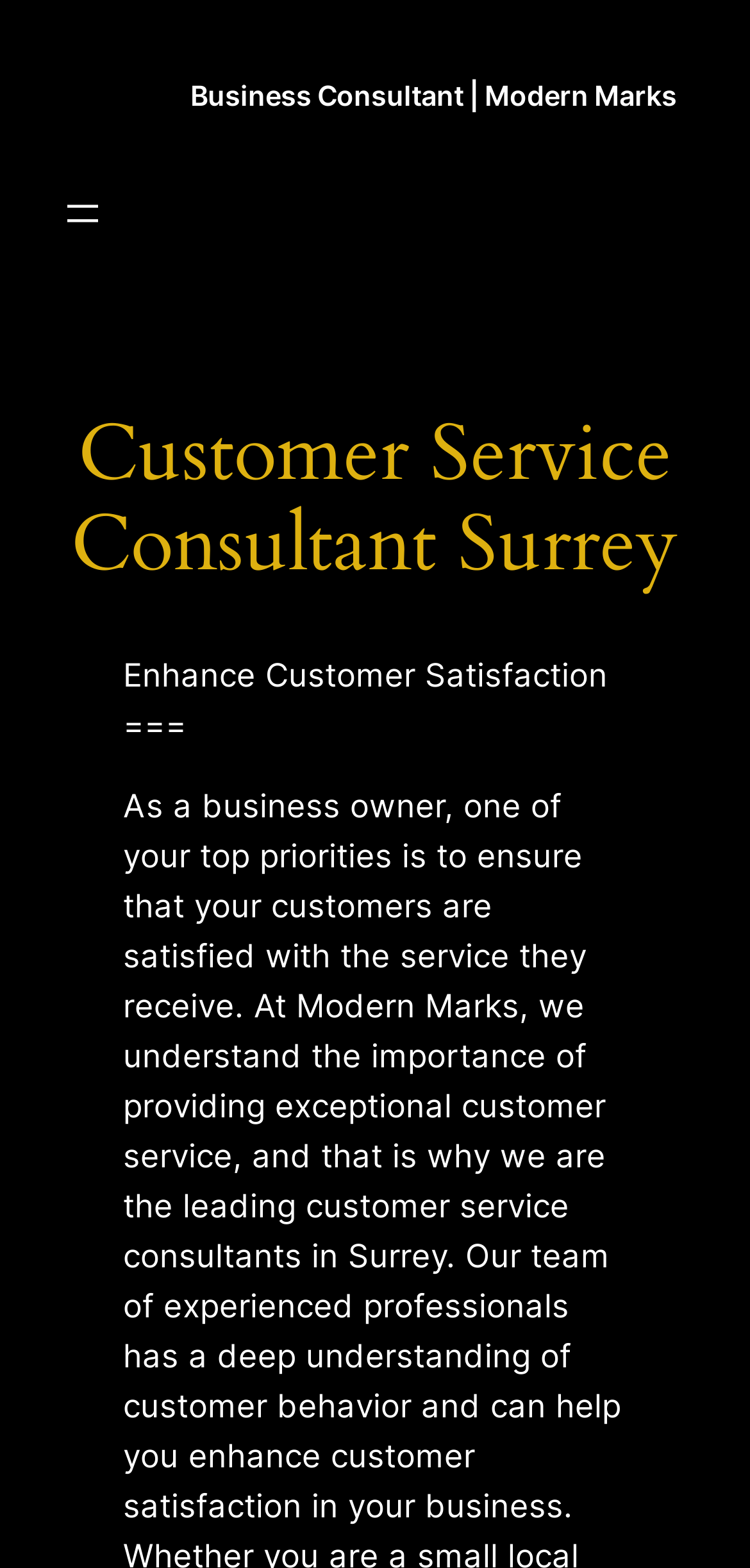Identify the bounding box coordinates for the UI element described as: "aria-label="Open menu"".

[0.08, 0.122, 0.142, 0.151]